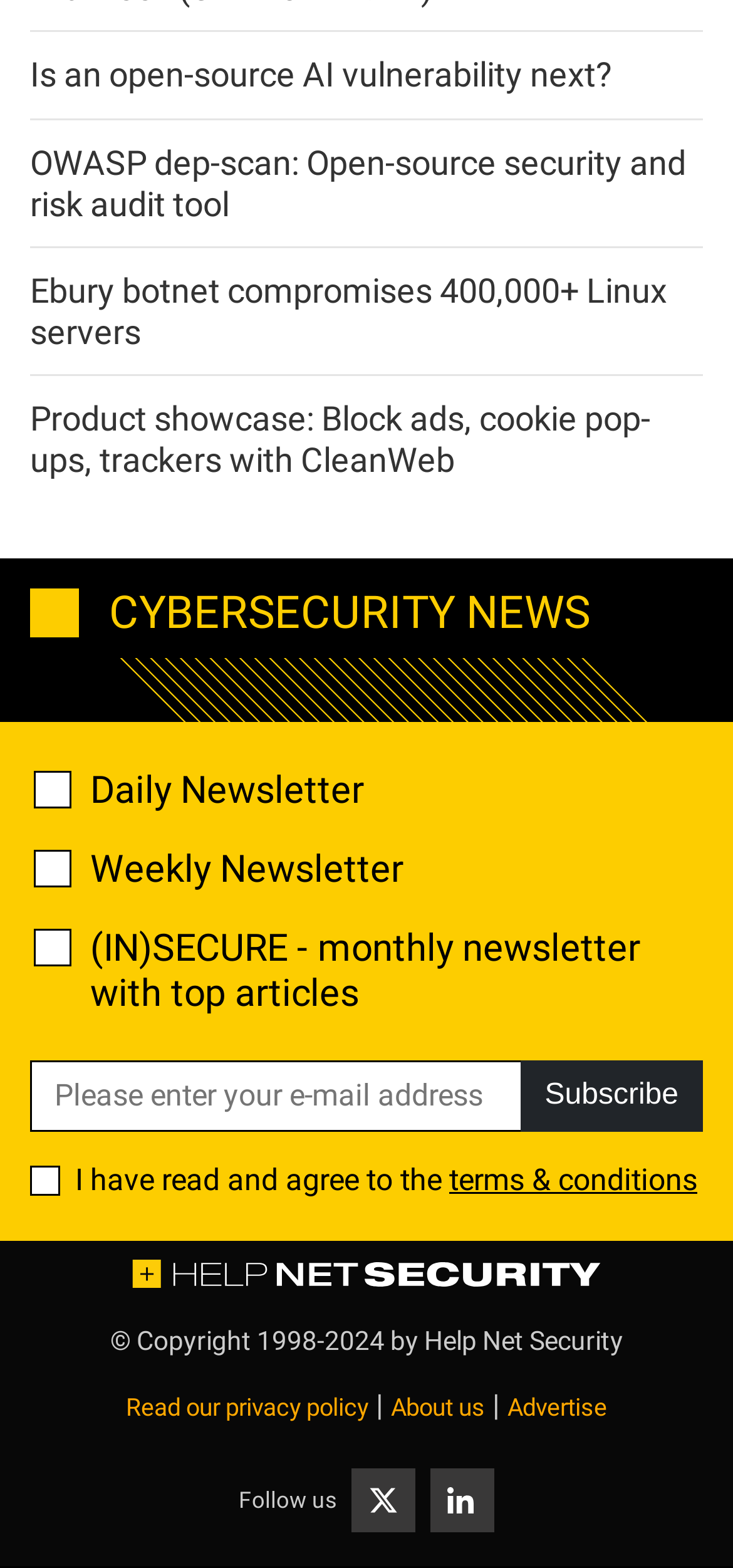Respond to the question below with a single word or phrase:
What is the purpose of the textbox?

Enter email address